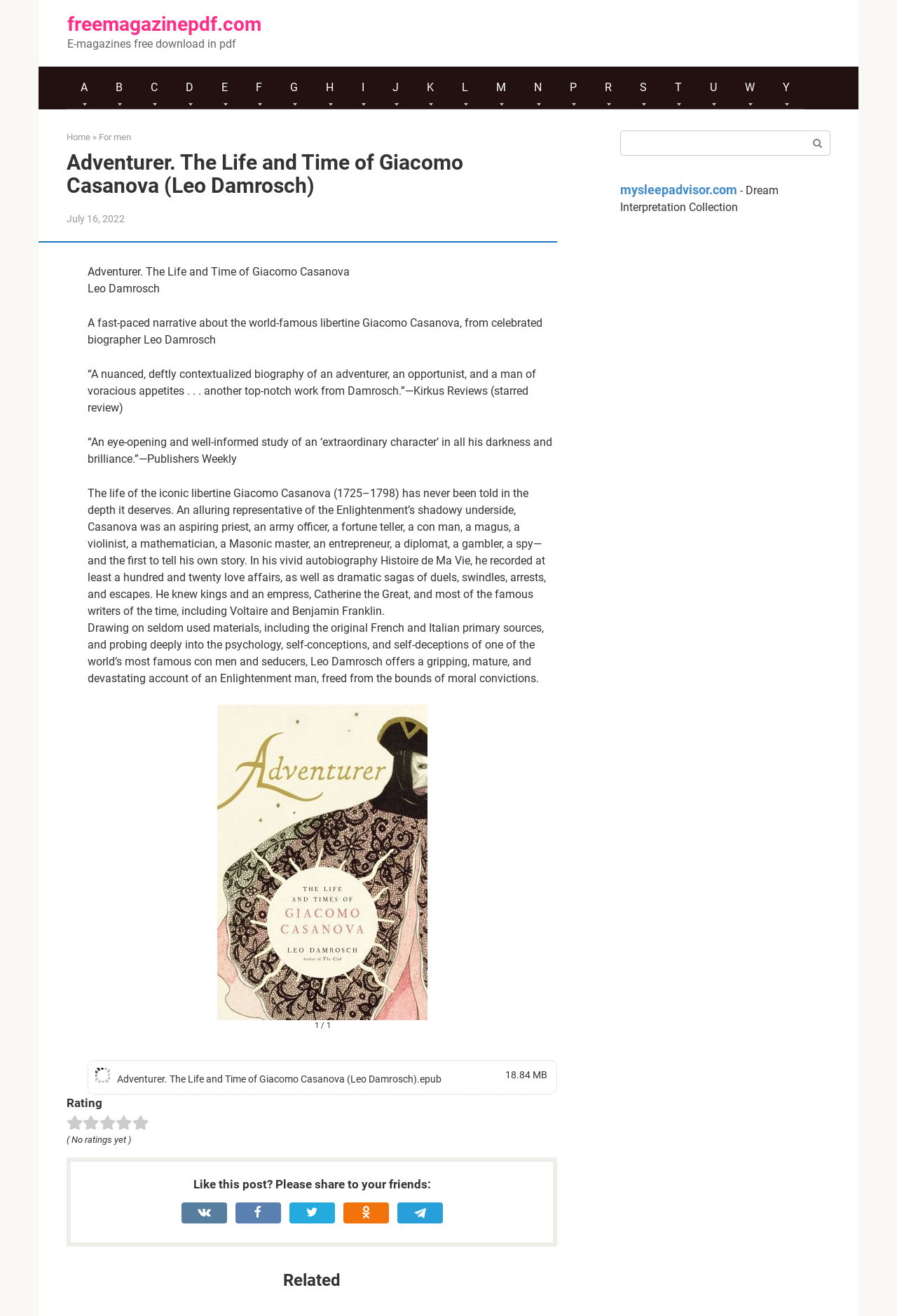What is the rating of the book?
Provide a detailed and extensive answer to the question.

The question asks for the rating of the book, which can be found in the rating section. The text '( No ratings yet )' is mentioned, so the answer is 'No ratings yet'.